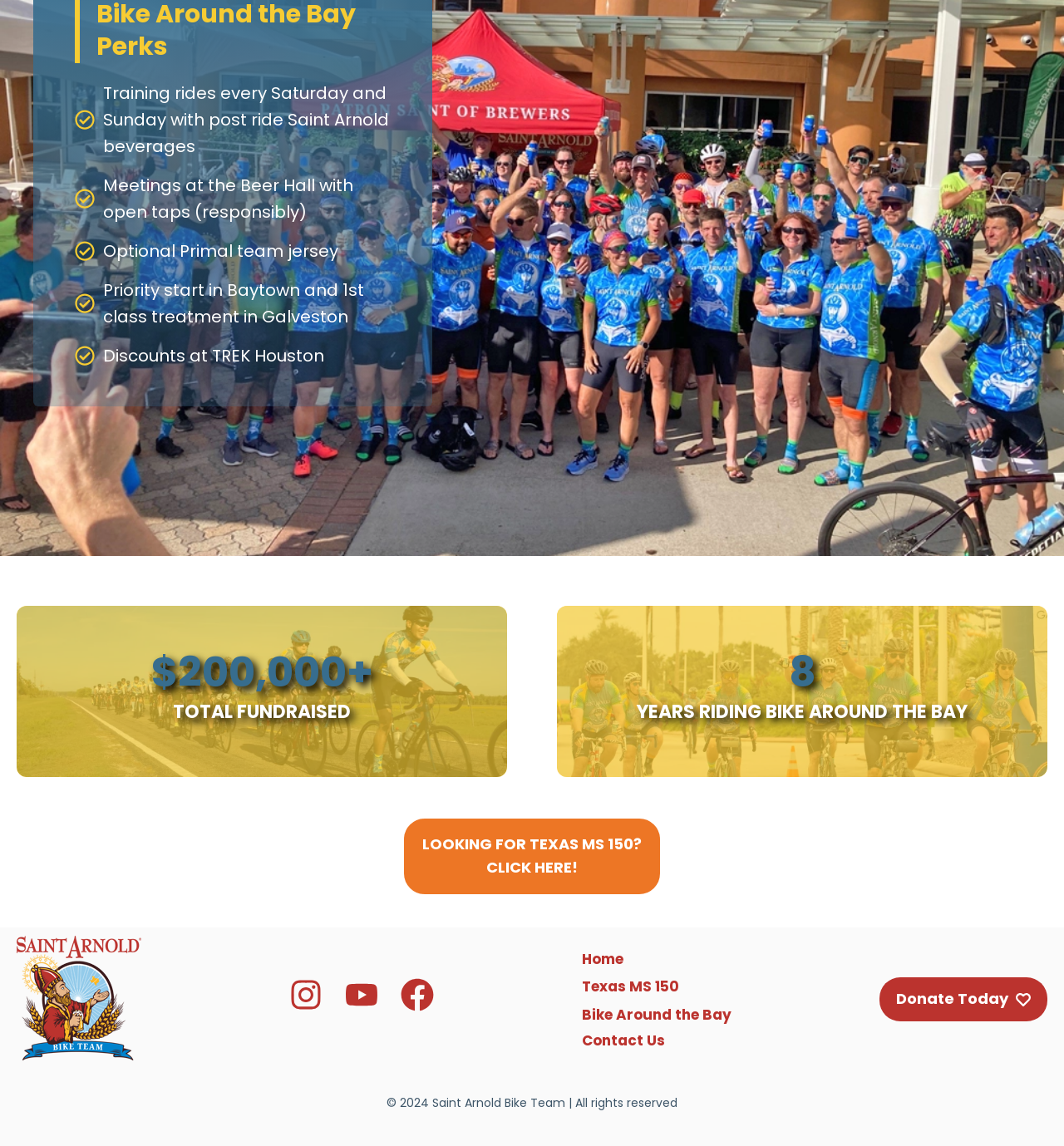Based on the visual content of the image, answer the question thoroughly: What is the total amount of funds raised?

I found this answer by looking at the StaticText element with the text '$200,000+' and the adjacent element 'TOTAL FUNDRAISED', which suggests that the text represents the total amount of funds raised.